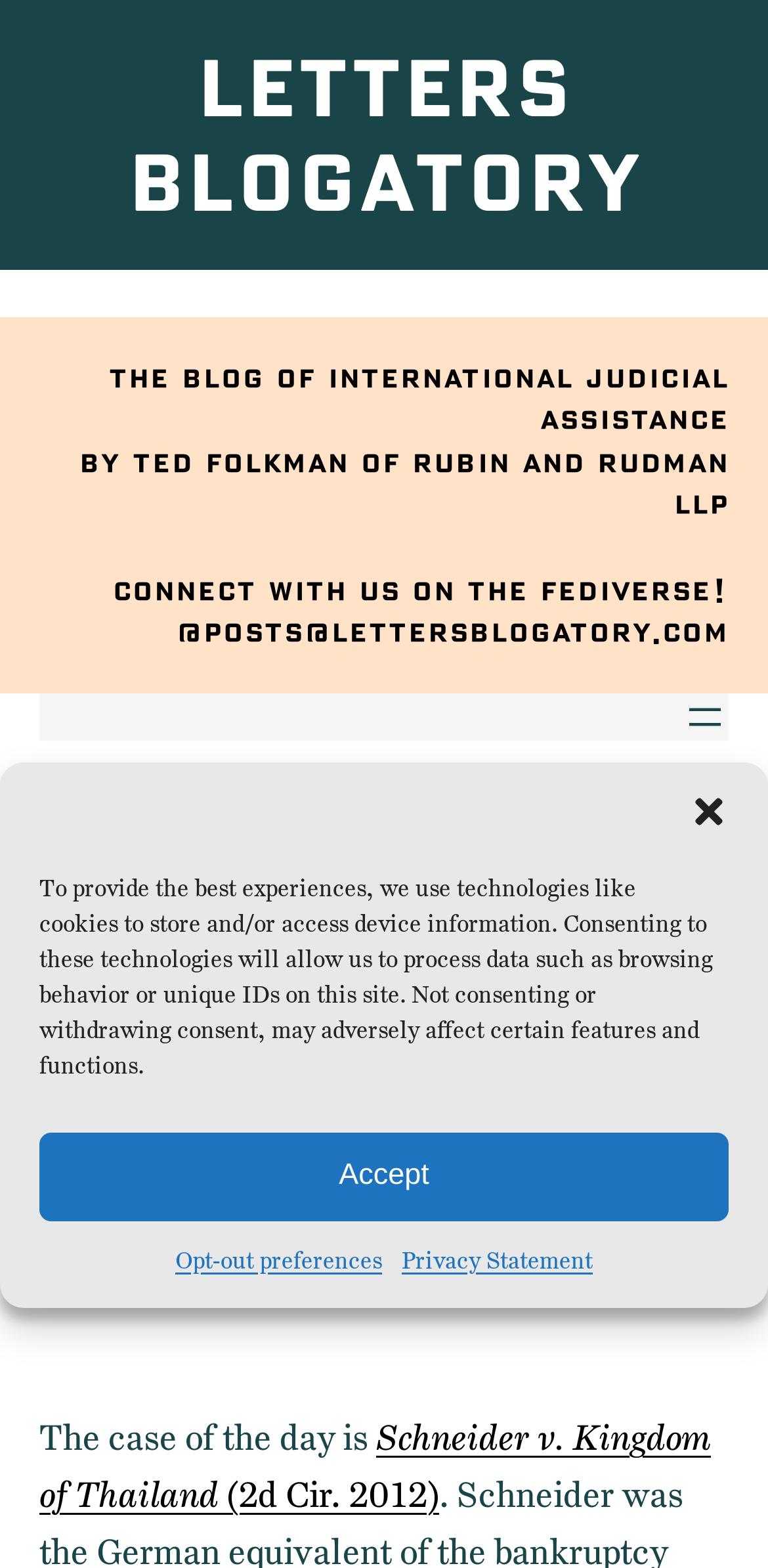Respond to the question with just a single word or phrase: 
What is the platform mentioned for connecting with the blog?

Fediverse